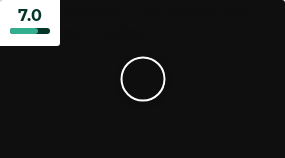What is the title of the review in the image? Refer to the image and provide a one-word or short phrase answer.

Mazda MX-30 E35 Astina 2021 review